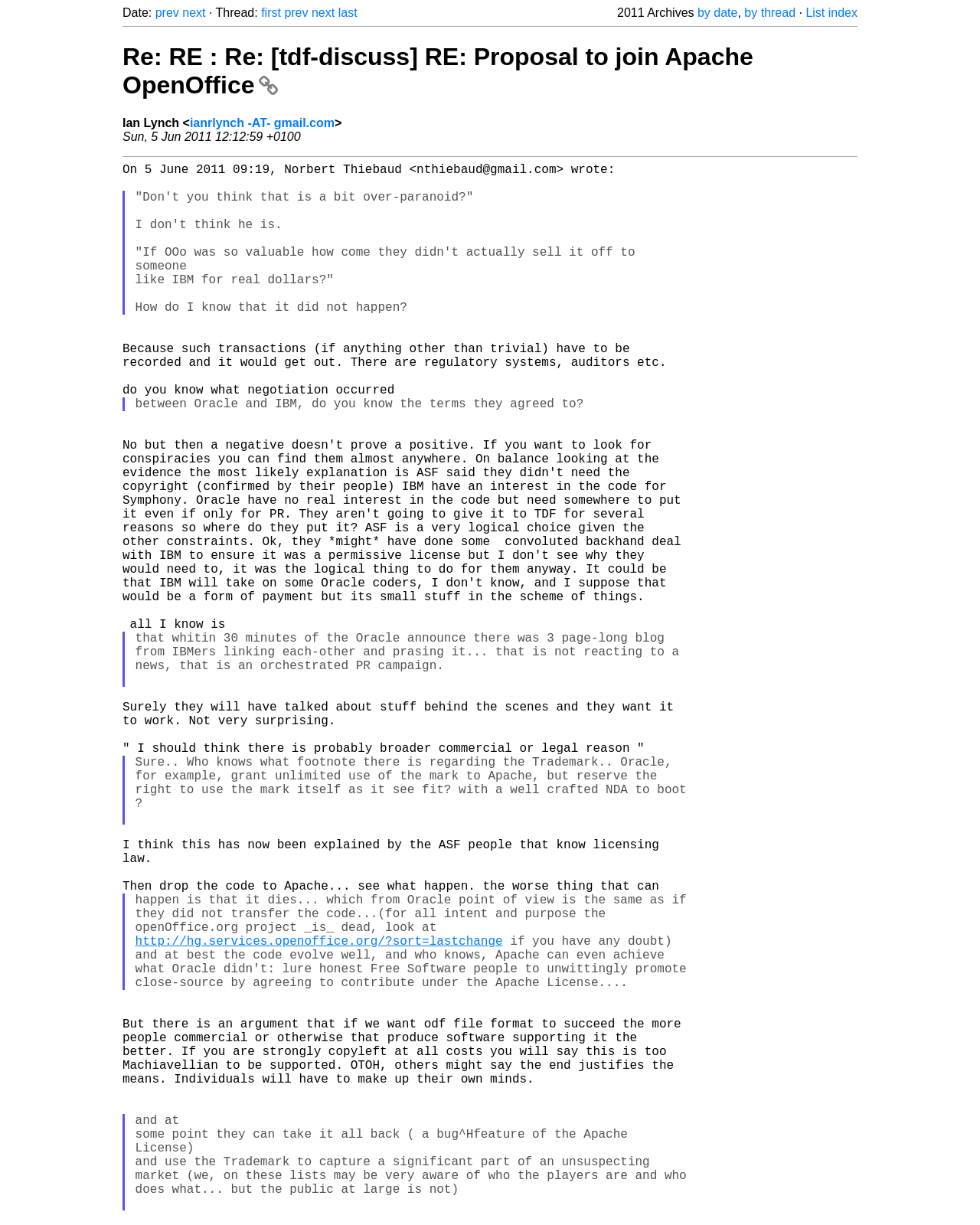Determine the bounding box coordinates for the HTML element described here: "ianrlynch -AT- gmail.com".

[0.194, 0.095, 0.341, 0.106]